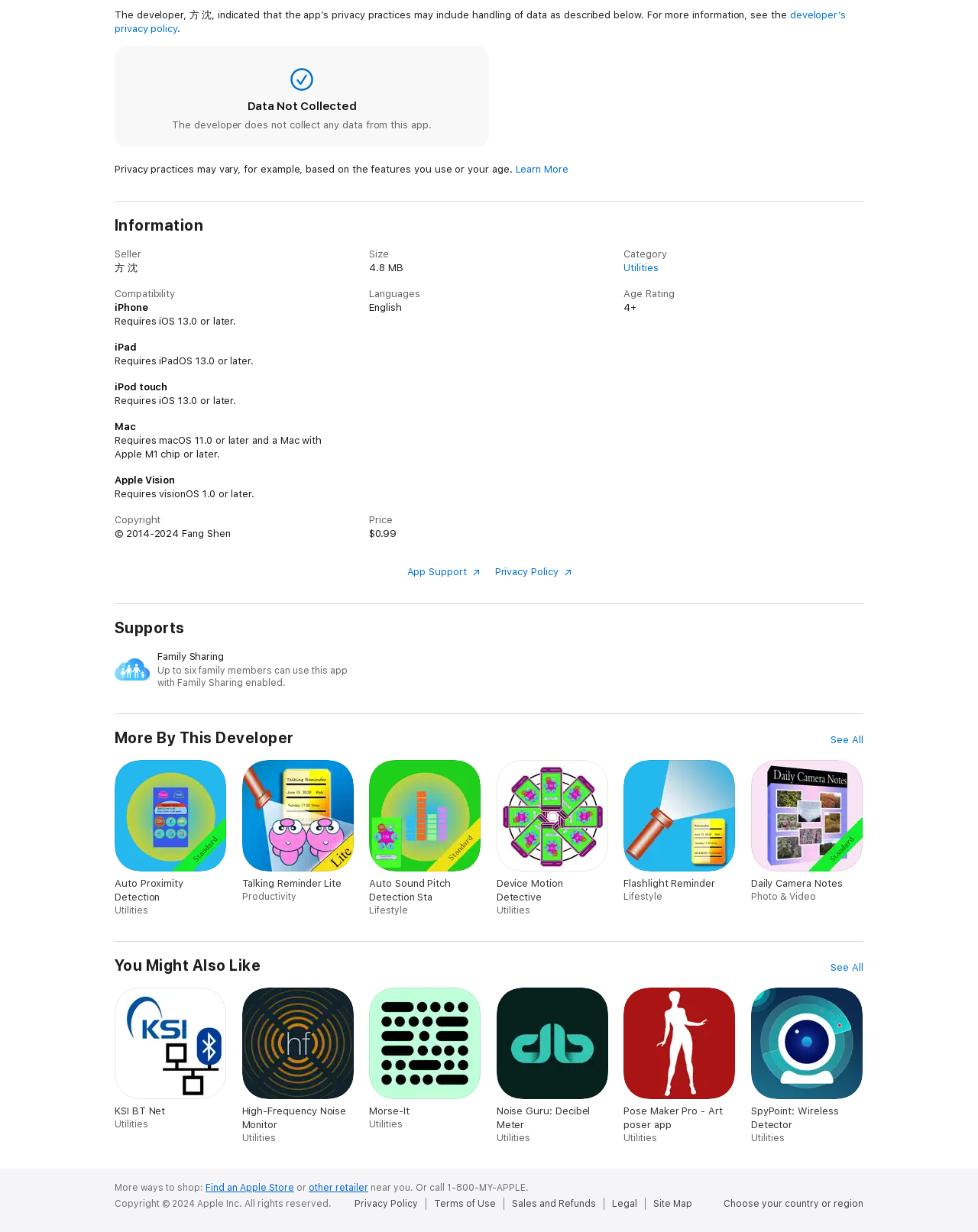Using the information from the screenshot, answer the following question thoroughly:
What is the minimum iOS version required for the app?

The minimum iOS version required for the app can be found in the description list section, where it is mentioned as 'Requires iOS 13.0 or later'.